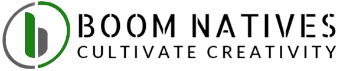What aesthetic does the logo design reflect?
Please provide a comprehensive answer based on the visual information in the image.

The caption states that the overall design of the logo reflects a modern and fresh aesthetic, which aligns with the principles of creativity and innovation that 'Boom Natives' aims to promote.